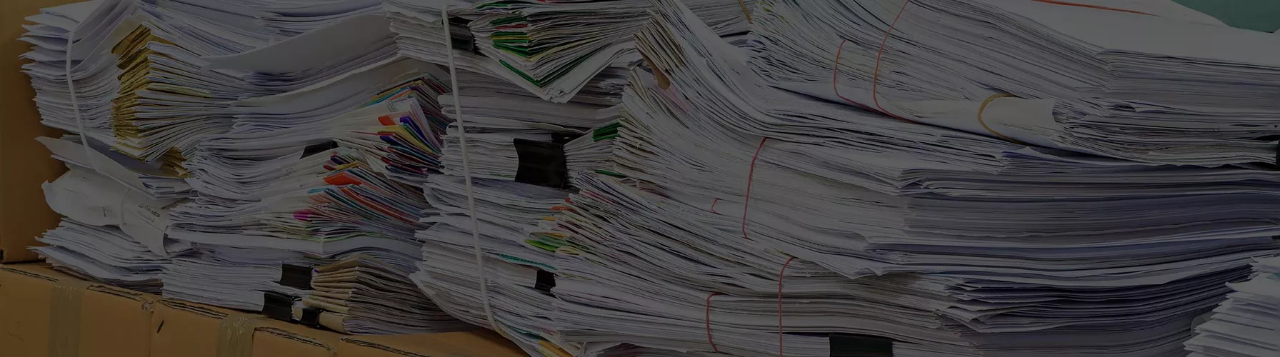Where is Record Nations located?
Using the visual information, respond with a single word or phrase.

Lexington, KY